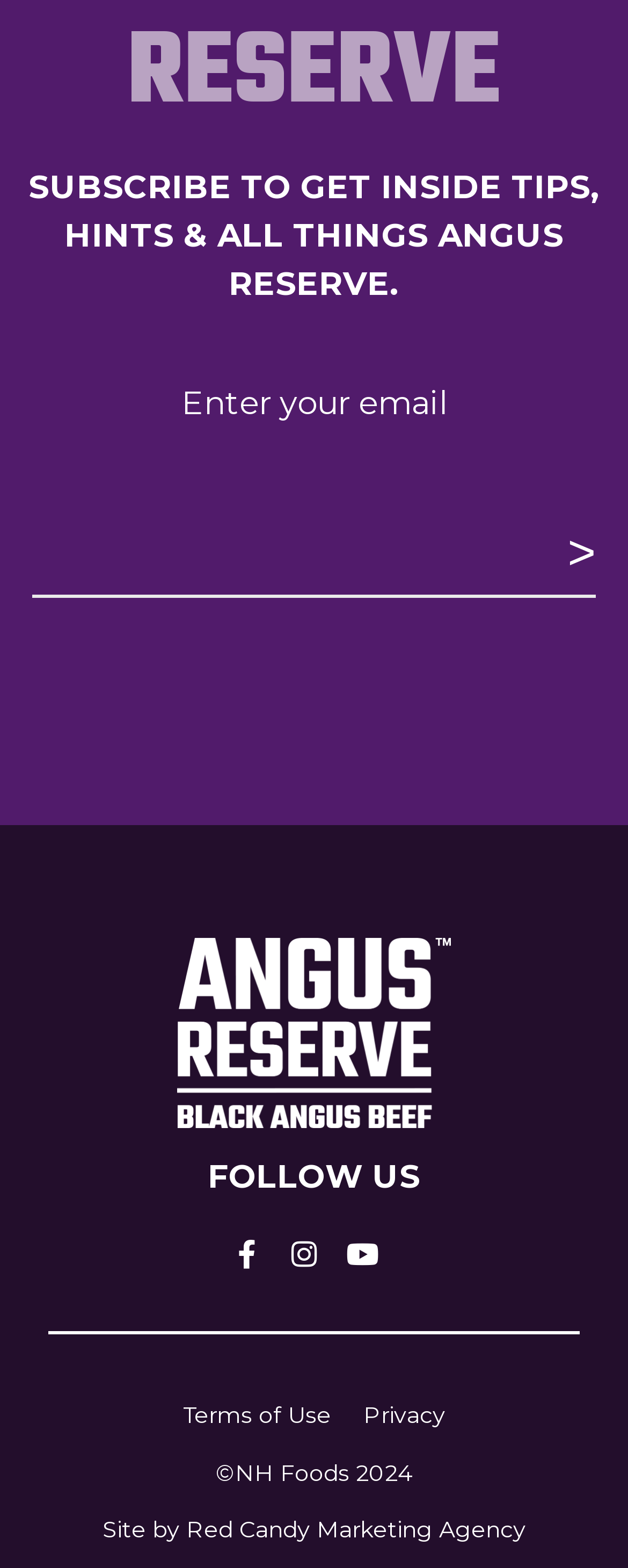Please identify the bounding box coordinates of the region to click in order to complete the task: "Check the calendar for April 2019". The coordinates must be four float numbers between 0 and 1, specified as [left, top, right, bottom].

None